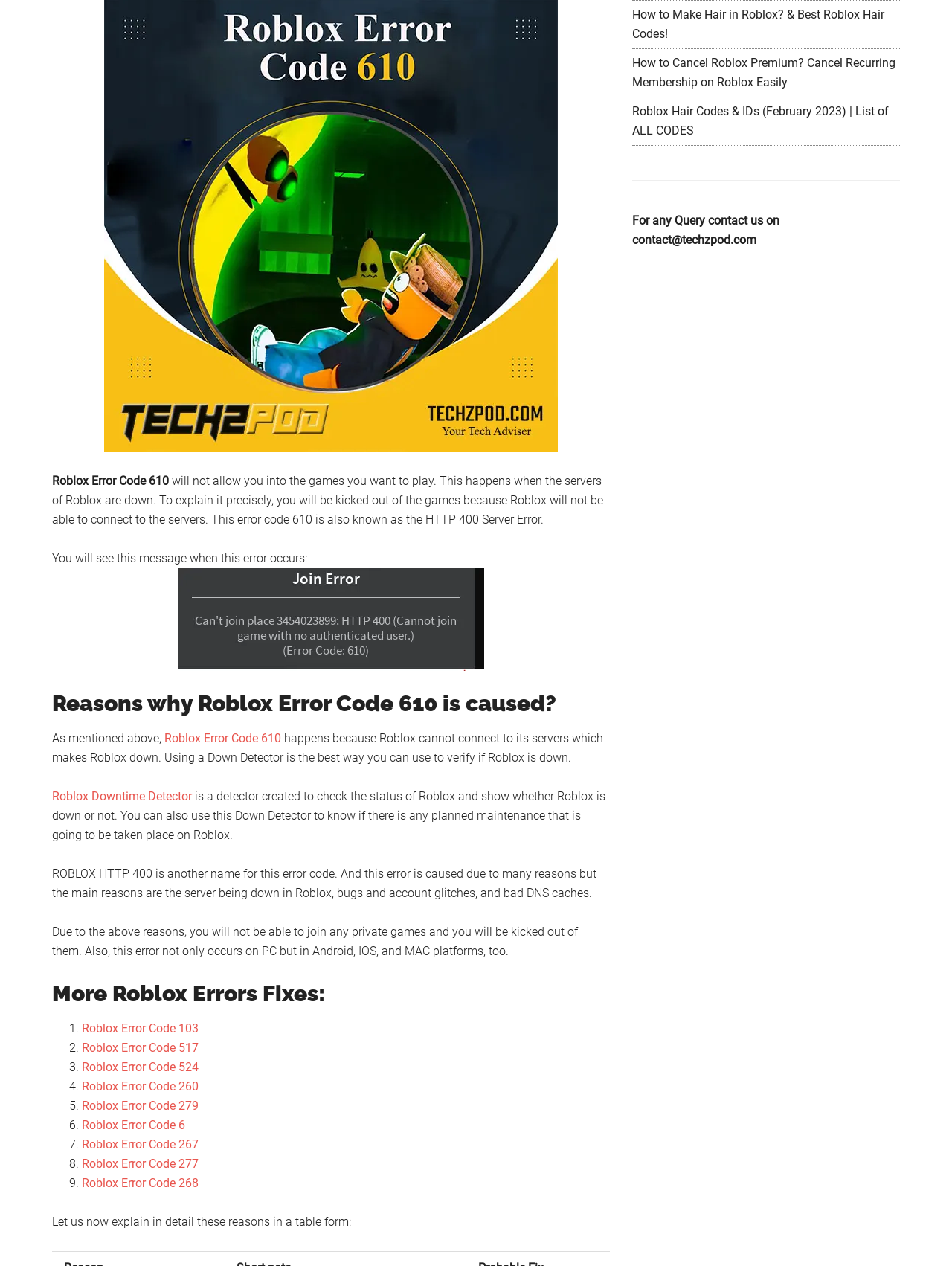Calculate the bounding box coordinates for the UI element based on the following description: "Roblox Error Code 268". Ensure the coordinates are four float numbers between 0 and 1, i.e., [left, top, right, bottom].

[0.086, 0.929, 0.209, 0.94]